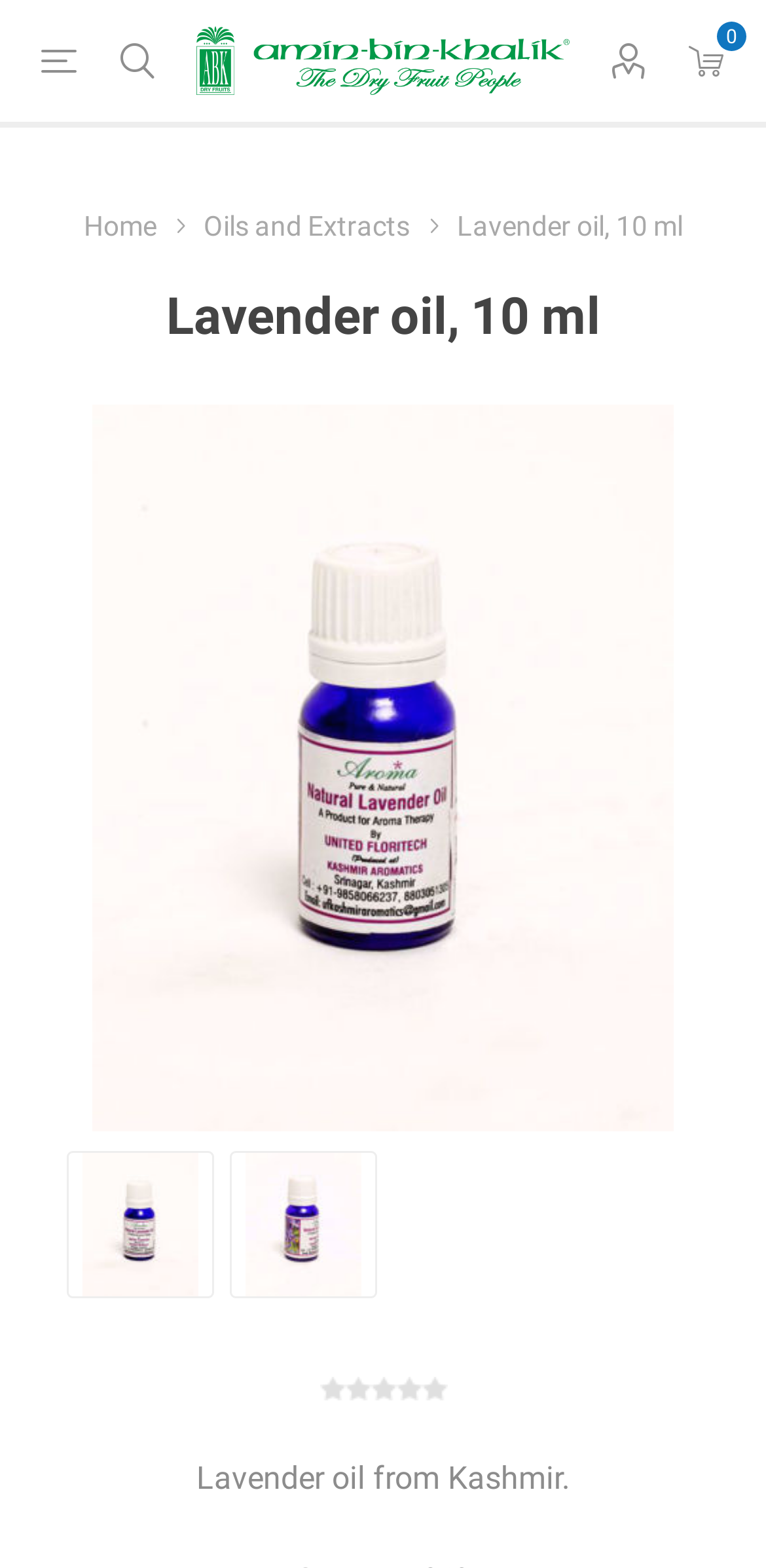Please locate the UI element described by "Oils and Extracts" and provide its bounding box coordinates.

[0.265, 0.134, 0.542, 0.154]